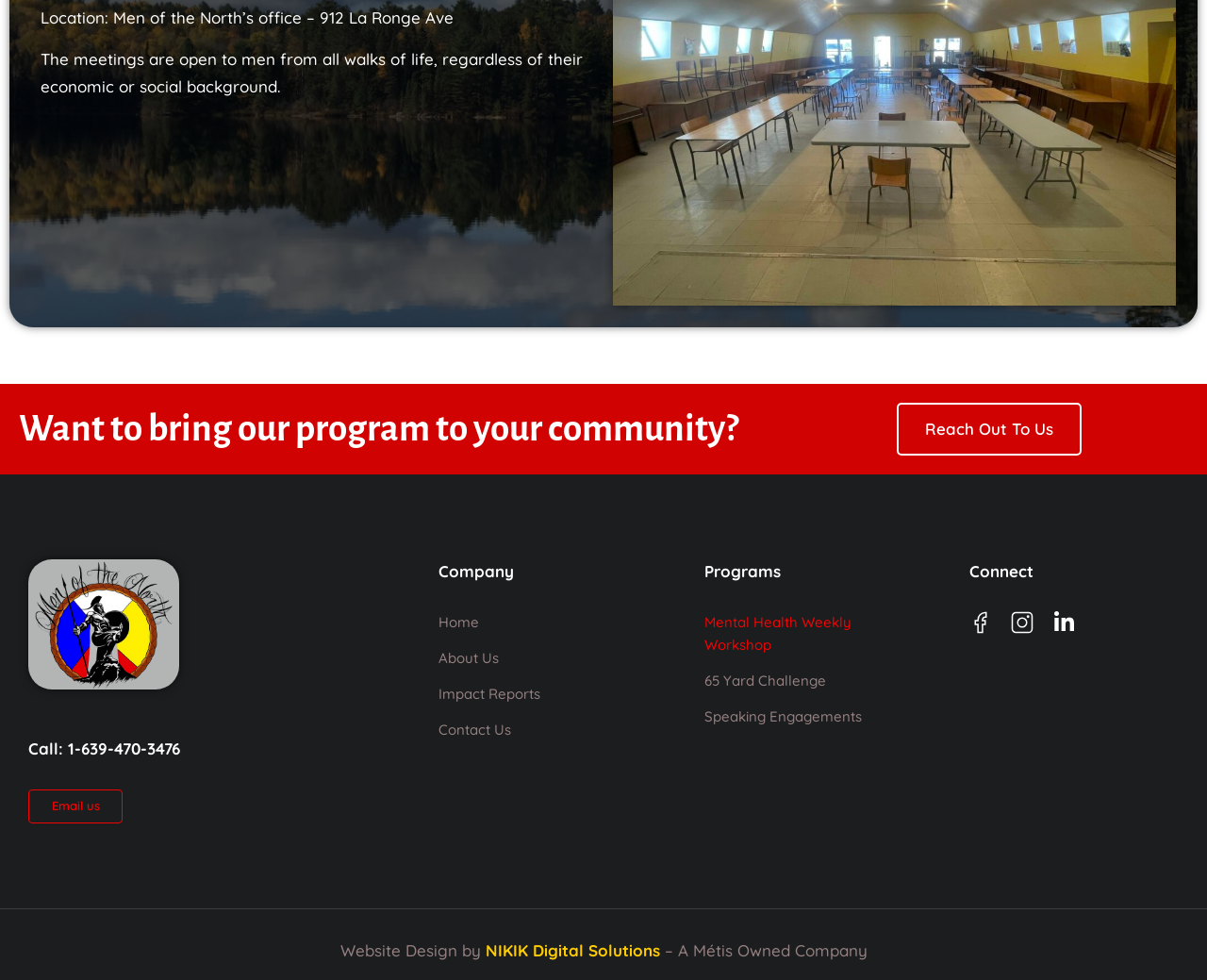Kindly determine the bounding box coordinates of the area that needs to be clicked to fulfill this instruction: "Call the phone number".

[0.023, 0.752, 0.317, 0.777]